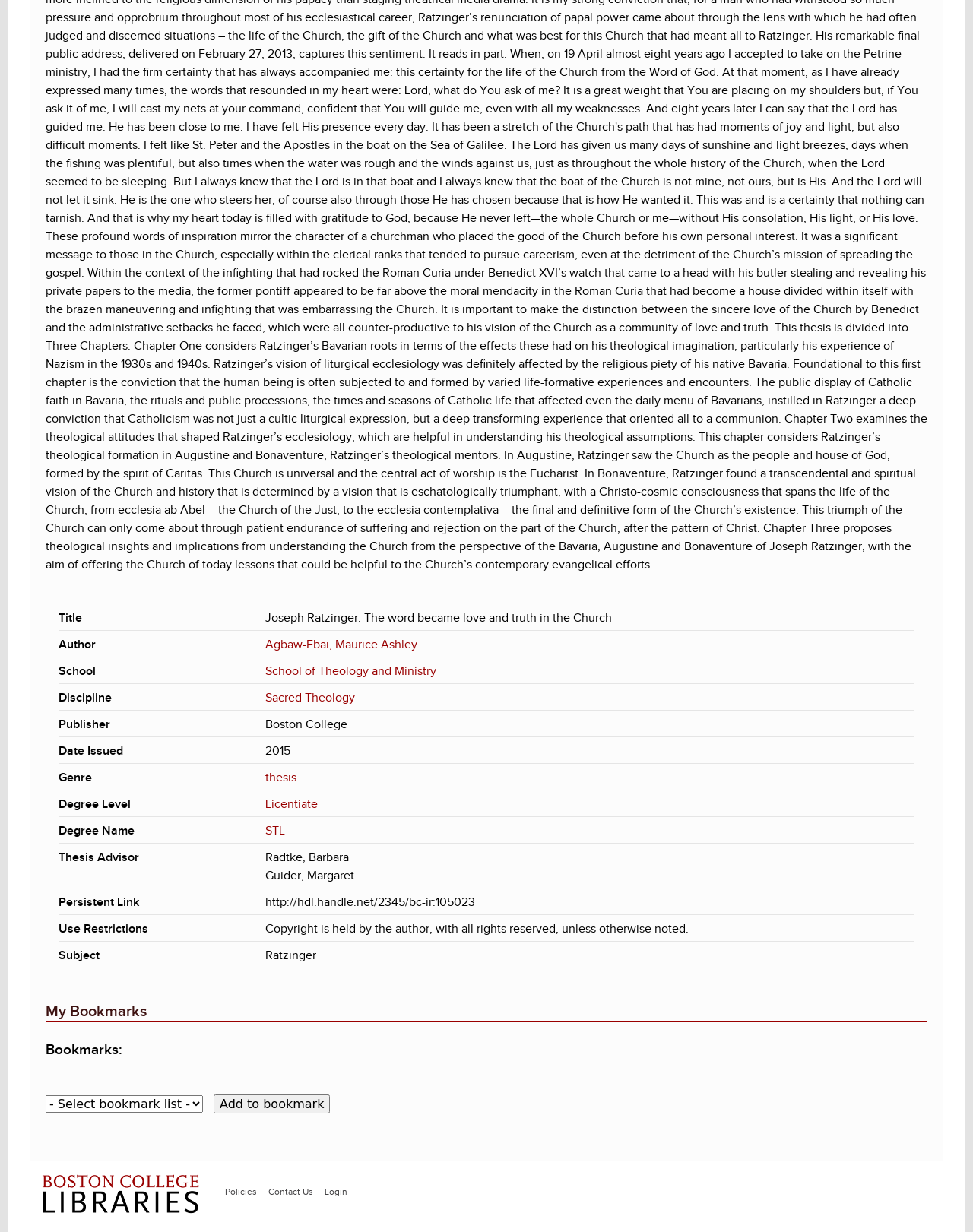Who is the author of the thesis?
Based on the visual, give a brief answer using one word or a short phrase.

Agbaw-Ebai, Maurice Ashley